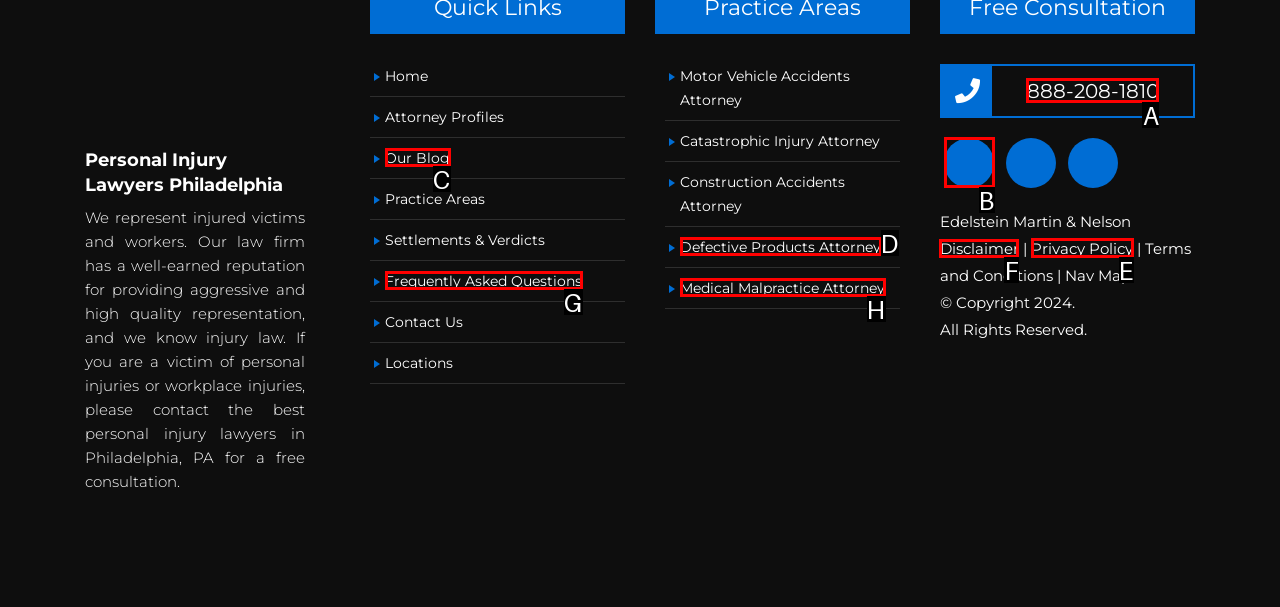Select the correct option from the given choices to perform this task: View the disclaimer. Provide the letter of that option.

F